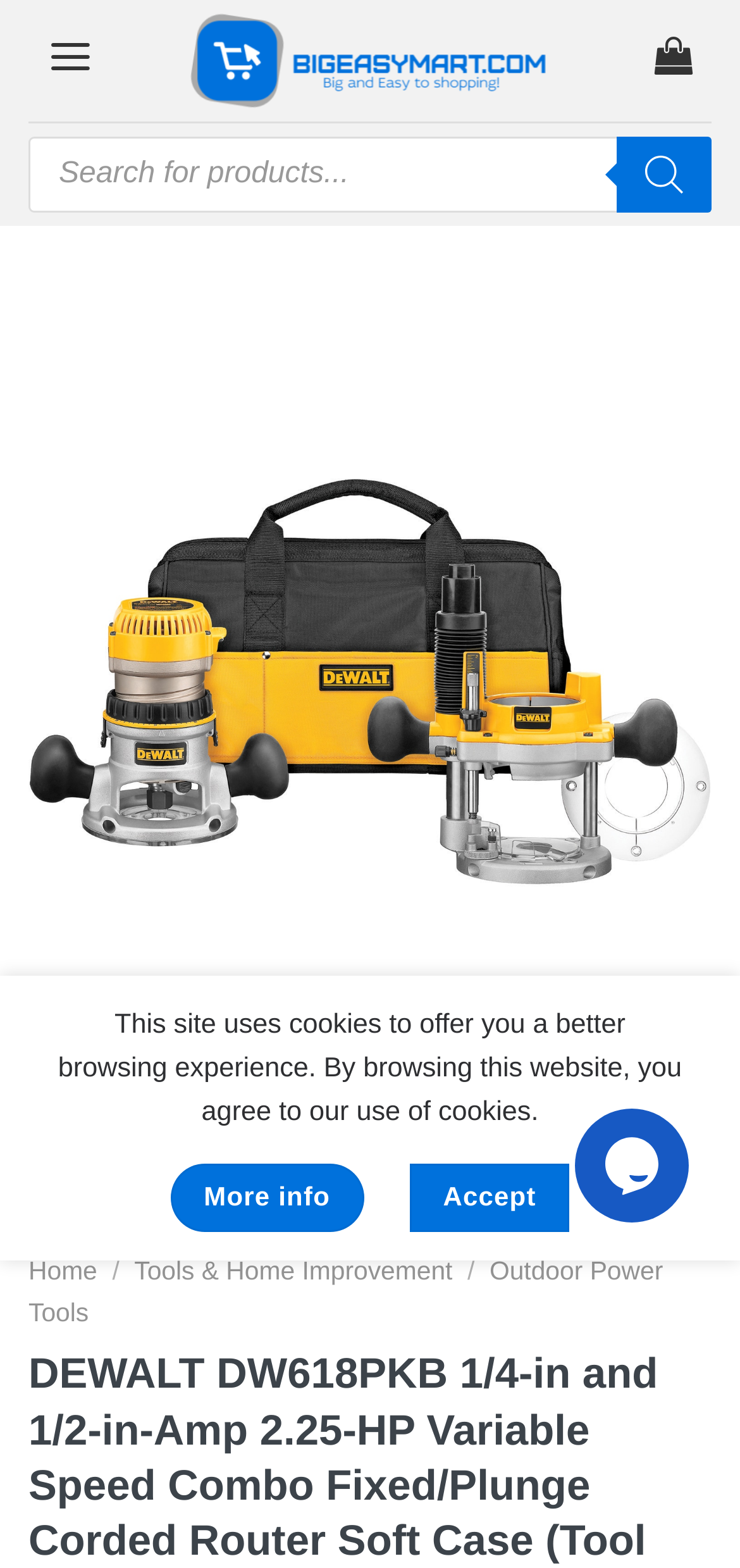With reference to the image, please provide a detailed answer to the following question: How many navigation links are present in the top menu?

The top menu contains links to 'Home', 'Tools & Home Improvement', 'Outdoor Power Tools', and 'Menu' which expands to show more options. Therefore, there are 4 navigation links present in the top menu.